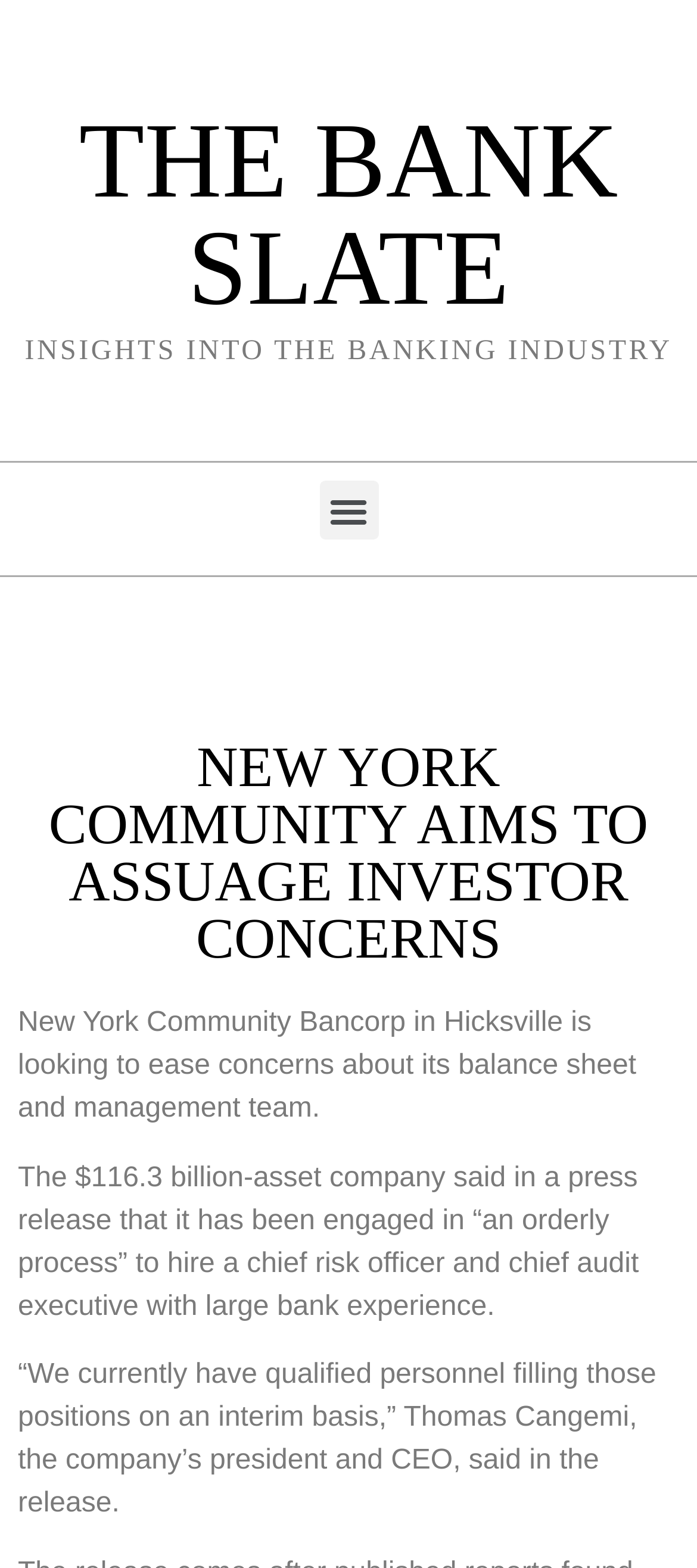What positions is the bank looking to hire?
Based on the image, give a concise answer in the form of a single word or short phrase.

Chief risk officer and chief audit executive